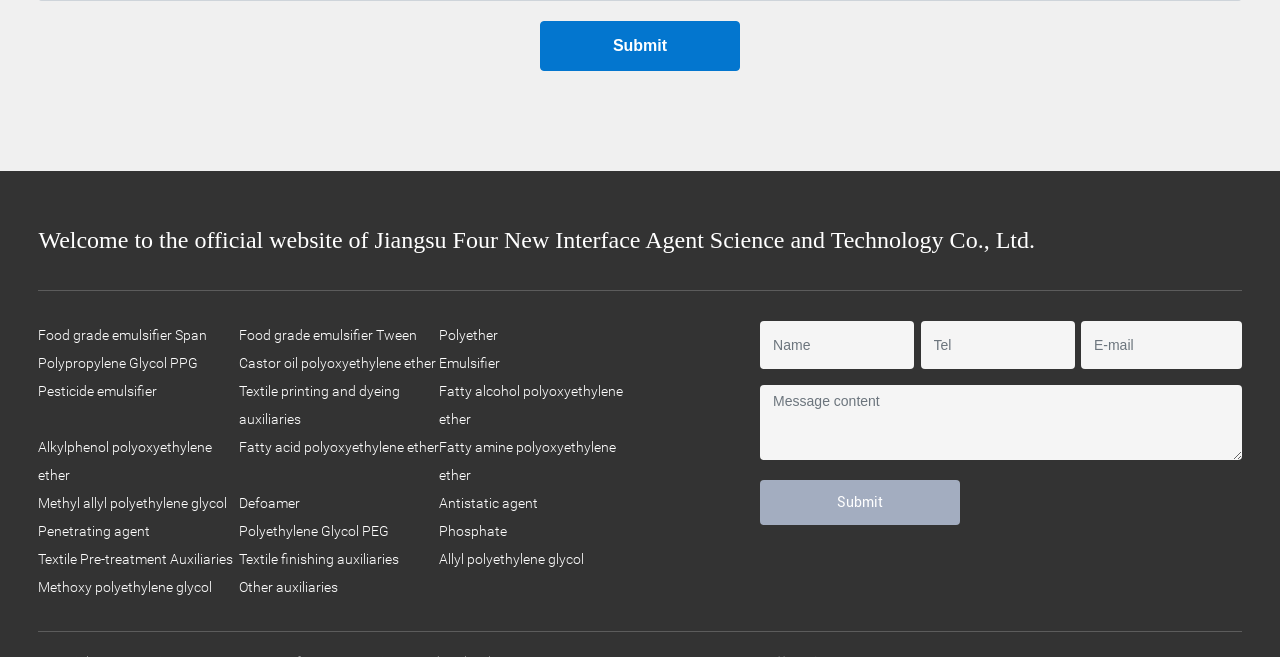Locate the bounding box of the user interface element based on this description: "Textile printing and dyeing auxiliaries".

[0.187, 0.582, 0.312, 0.649]